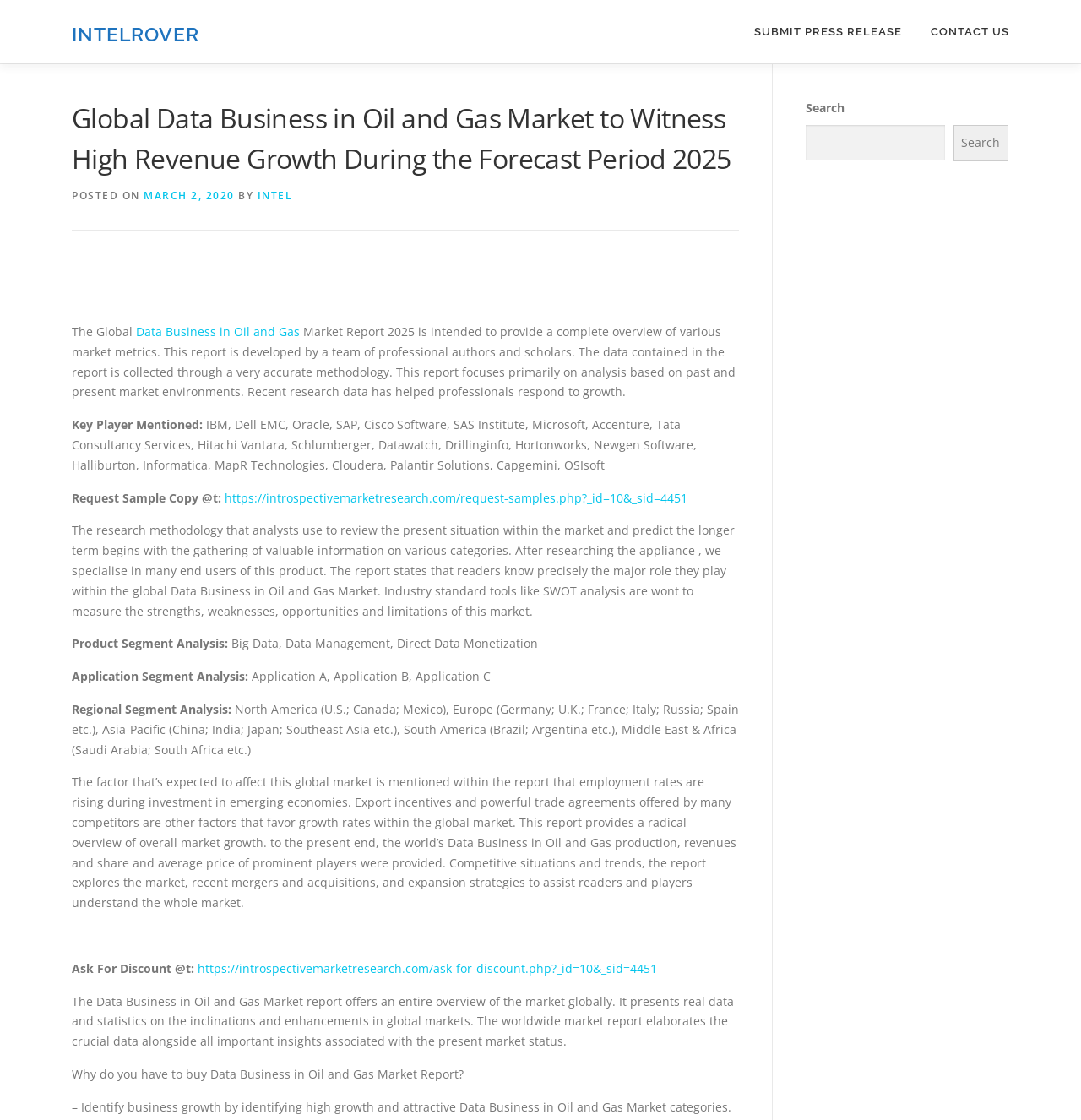Please analyze the image and give a detailed answer to the question:
What is the purpose of the report?

I determined the purpose of the report by reading the content of the report, which discusses the market analysis, key players, and product segments of the Data Business in Oil and Gas industry, suggesting that the report aims to provide an overview of the market.